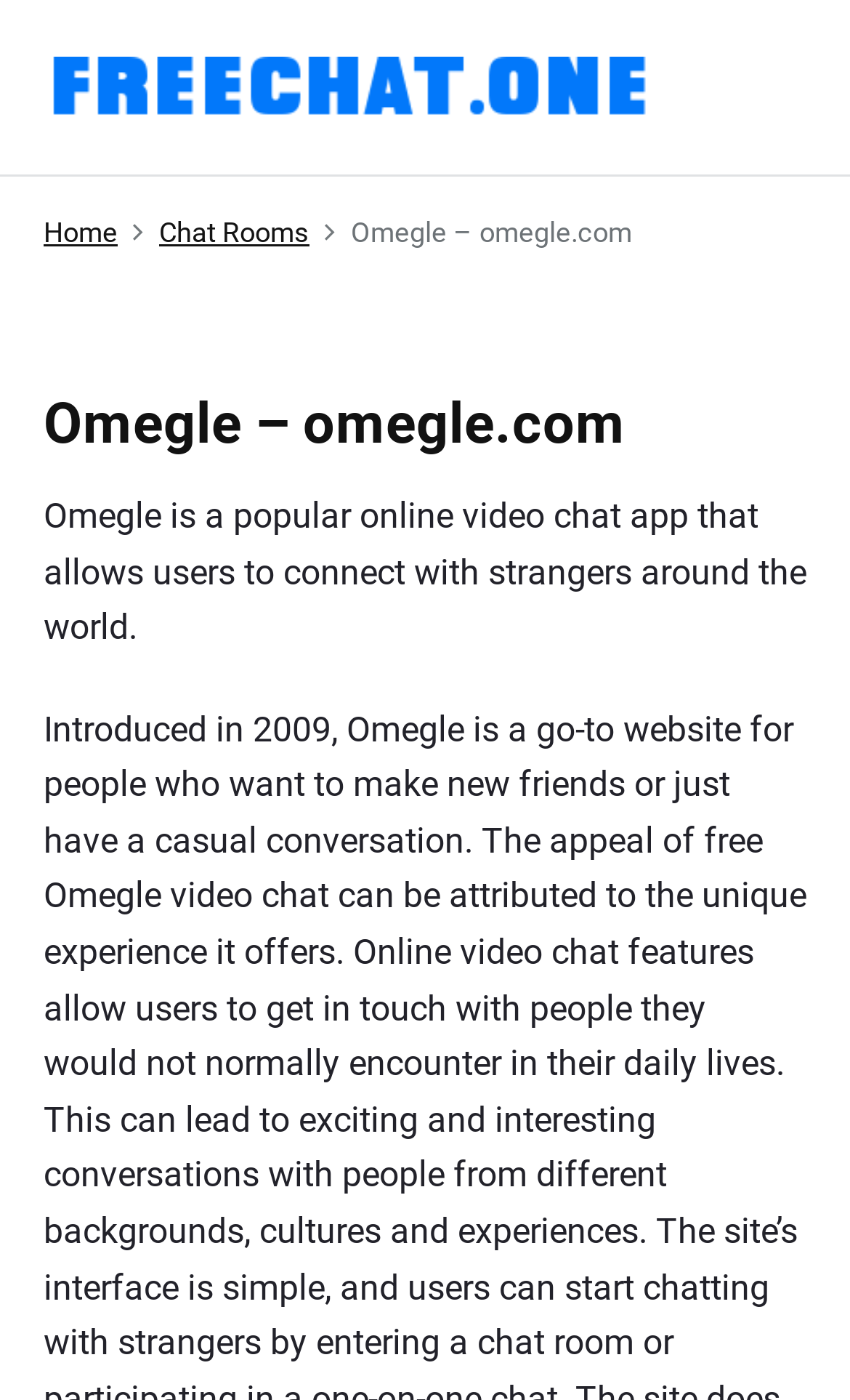What is the location of the 'Home' link?
Please describe in detail the information shown in the image to answer the question.

The 'Home' link is located in the top navigation bar, which is indicated by the bounding box coordinates [0.051, 0.151, 0.138, 0.183] and is a part of the 'Breadcrumbs' navigation element.